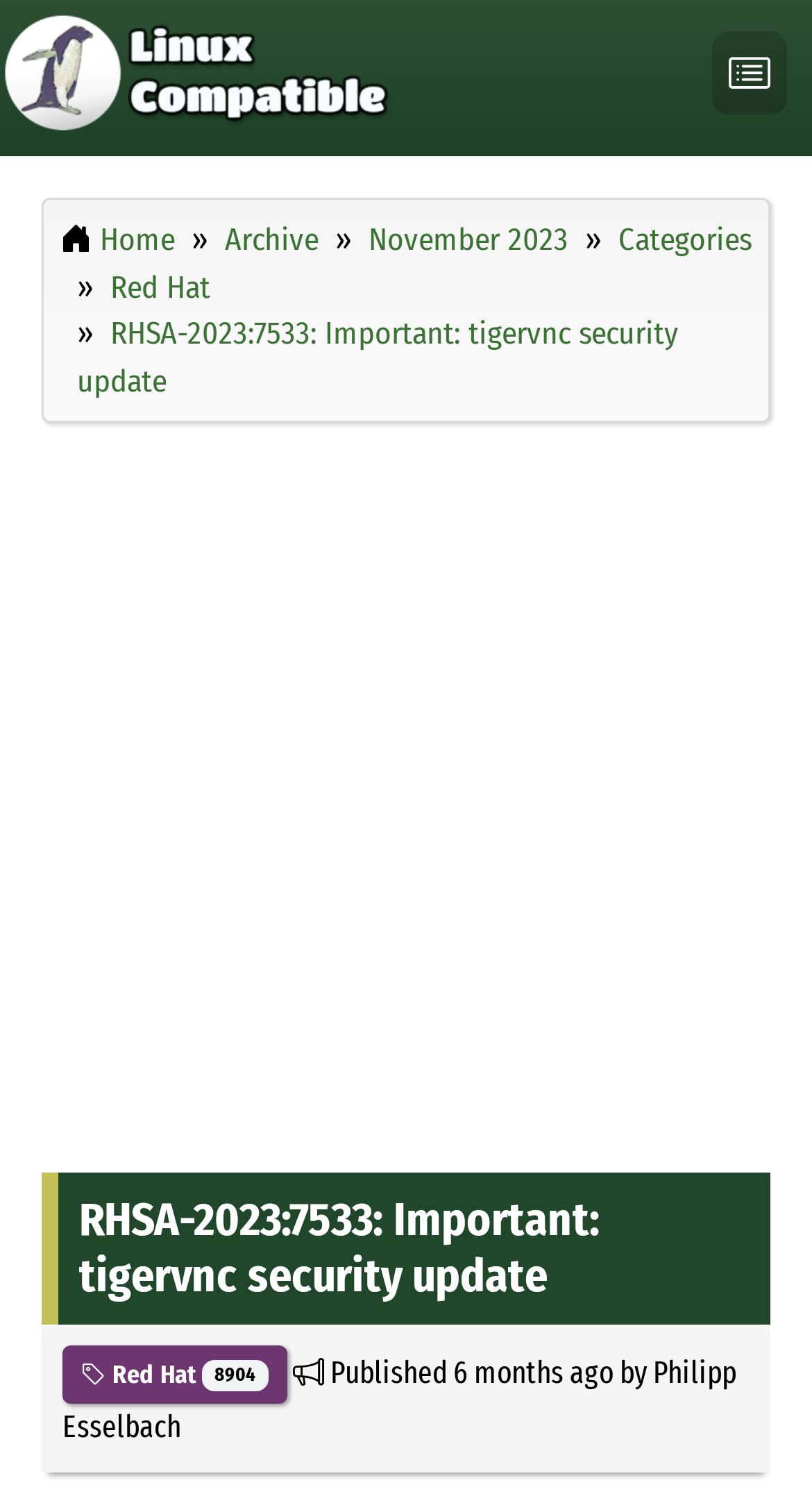From the webpage screenshot, identify the region described by RHSA-2023:7533: Important: tigervnc security update. Provide the bounding box coordinates as (top-left x, top-left y, bottom-right x, bottom-right y), with each value being a floating point number between 0 and 1.

[0.051, 0.786, 0.949, 0.887]